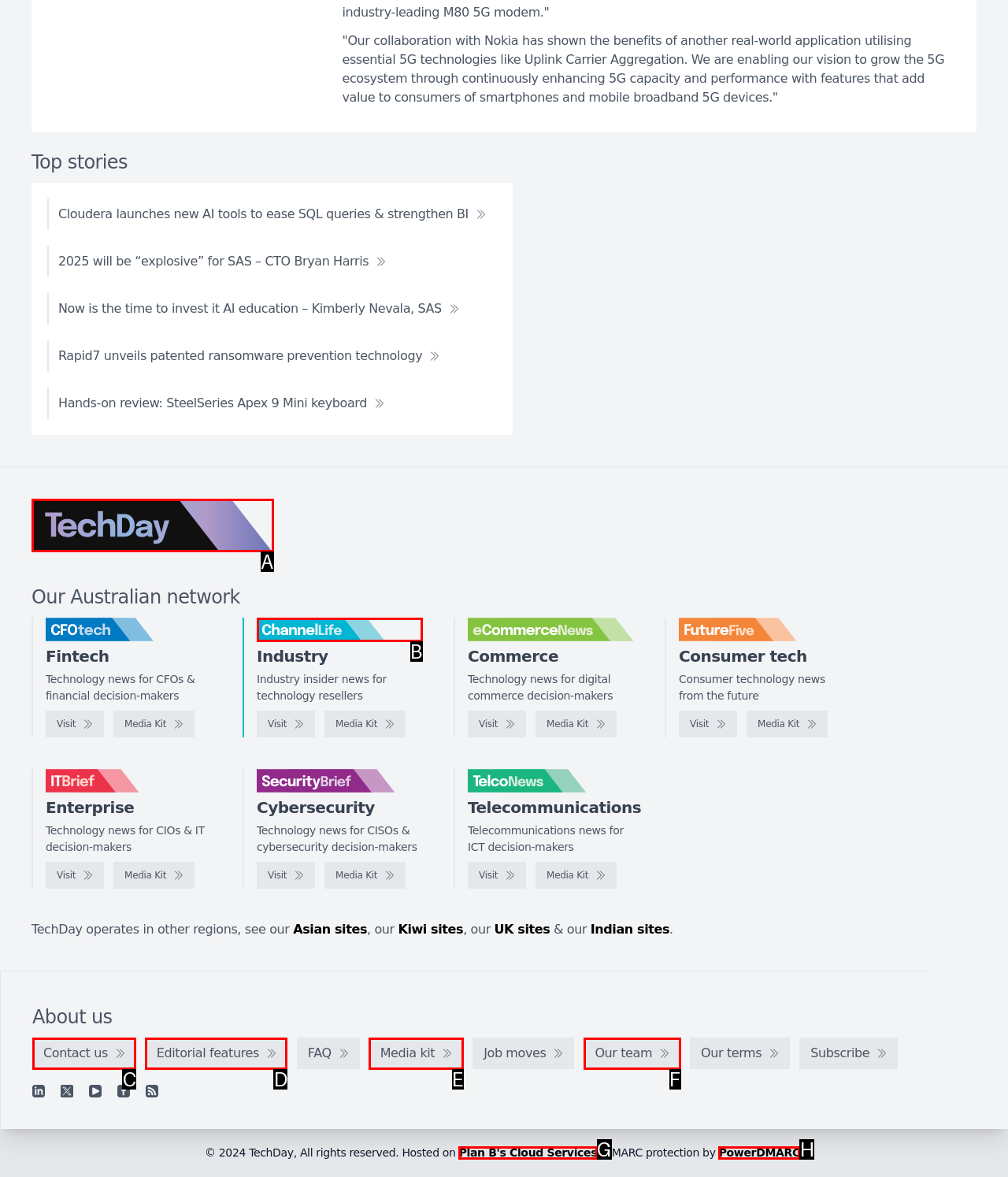Choose the HTML element that best fits the description: Plan B's Cloud Services. Answer with the option's letter directly.

G